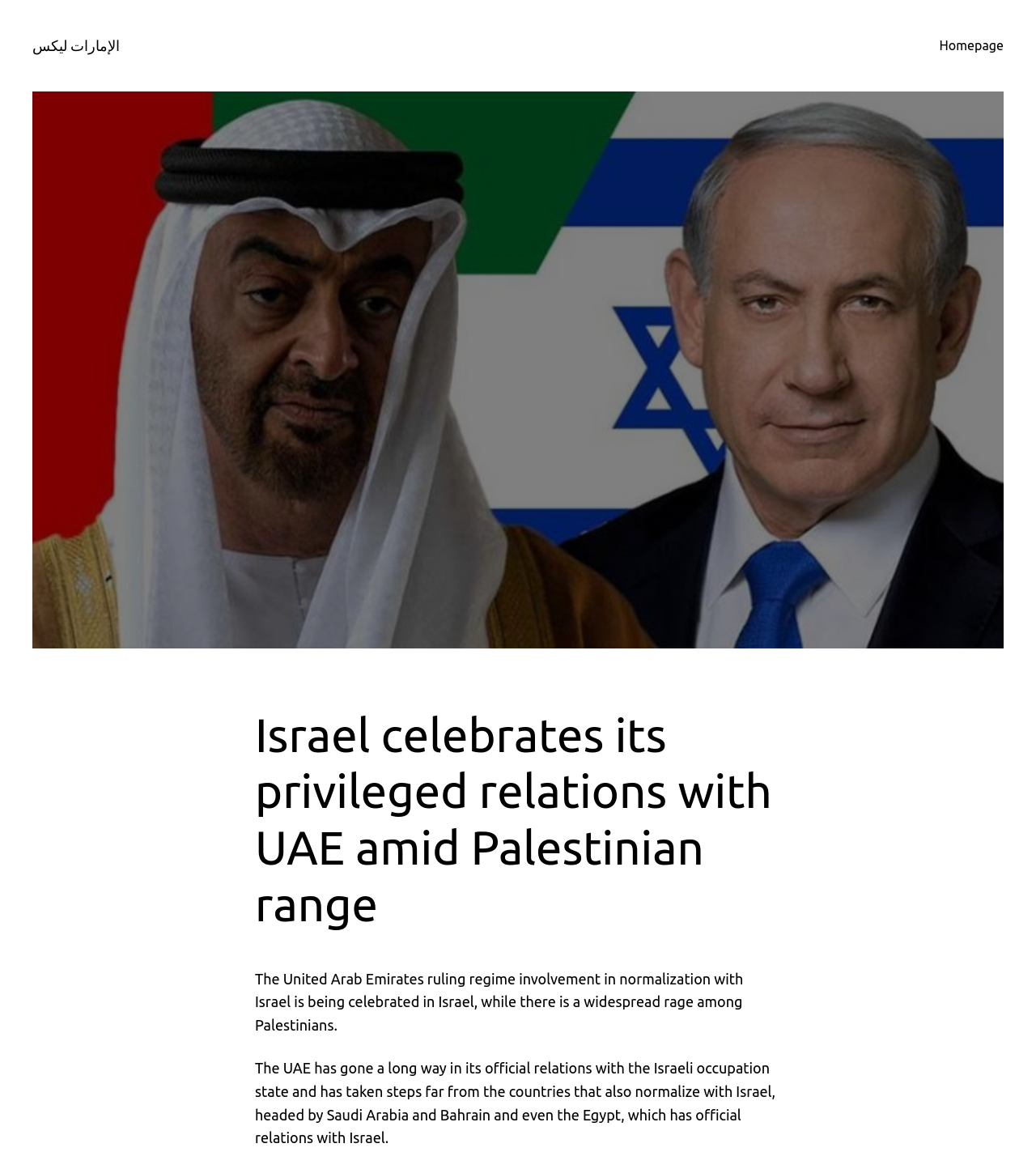Predict the bounding box for the UI component with the following description: "الإمارات ليكس".

[0.031, 0.032, 0.116, 0.046]